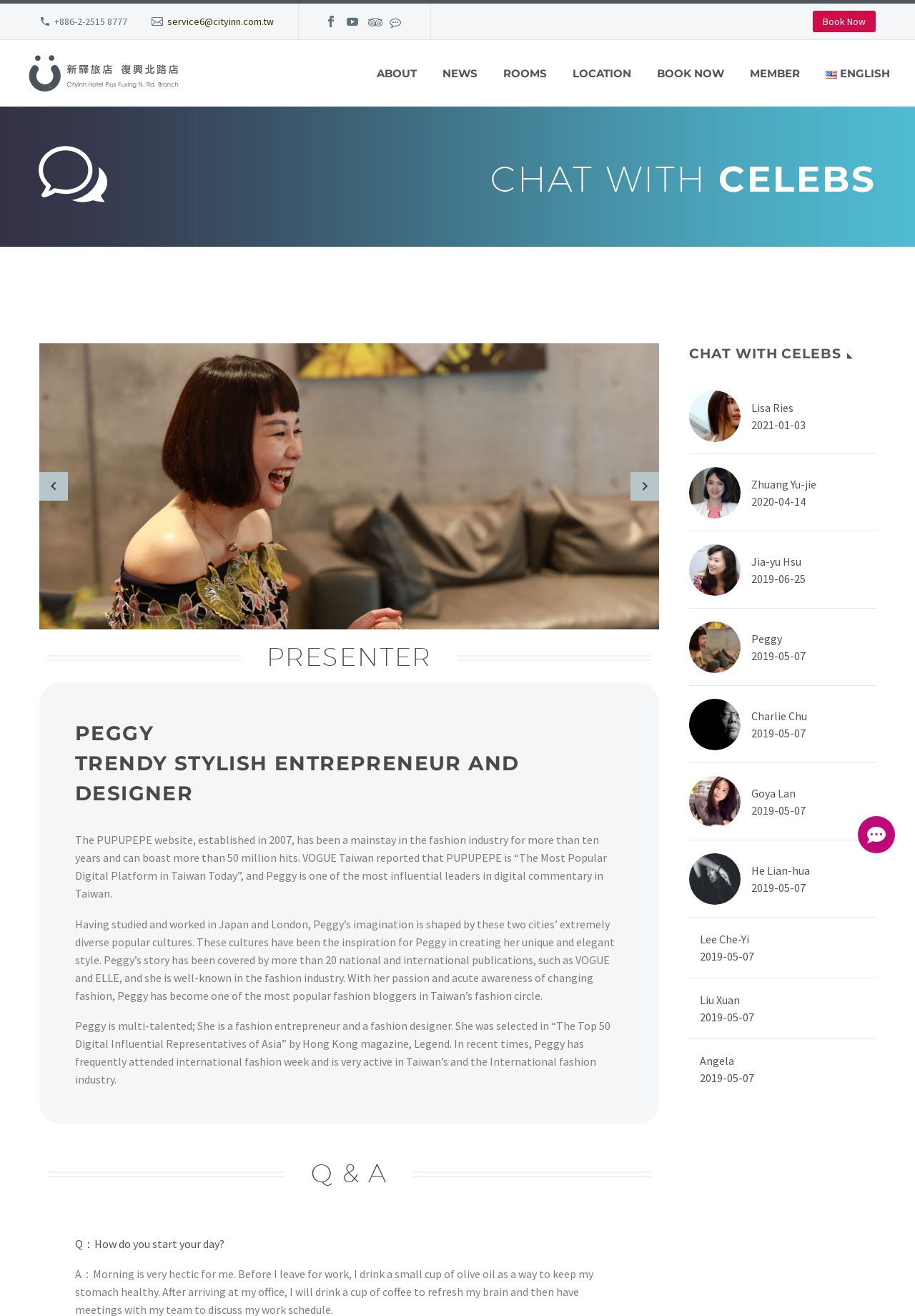What is the language of the webpage?
Based on the screenshot, provide your answer in one word or phrase.

English